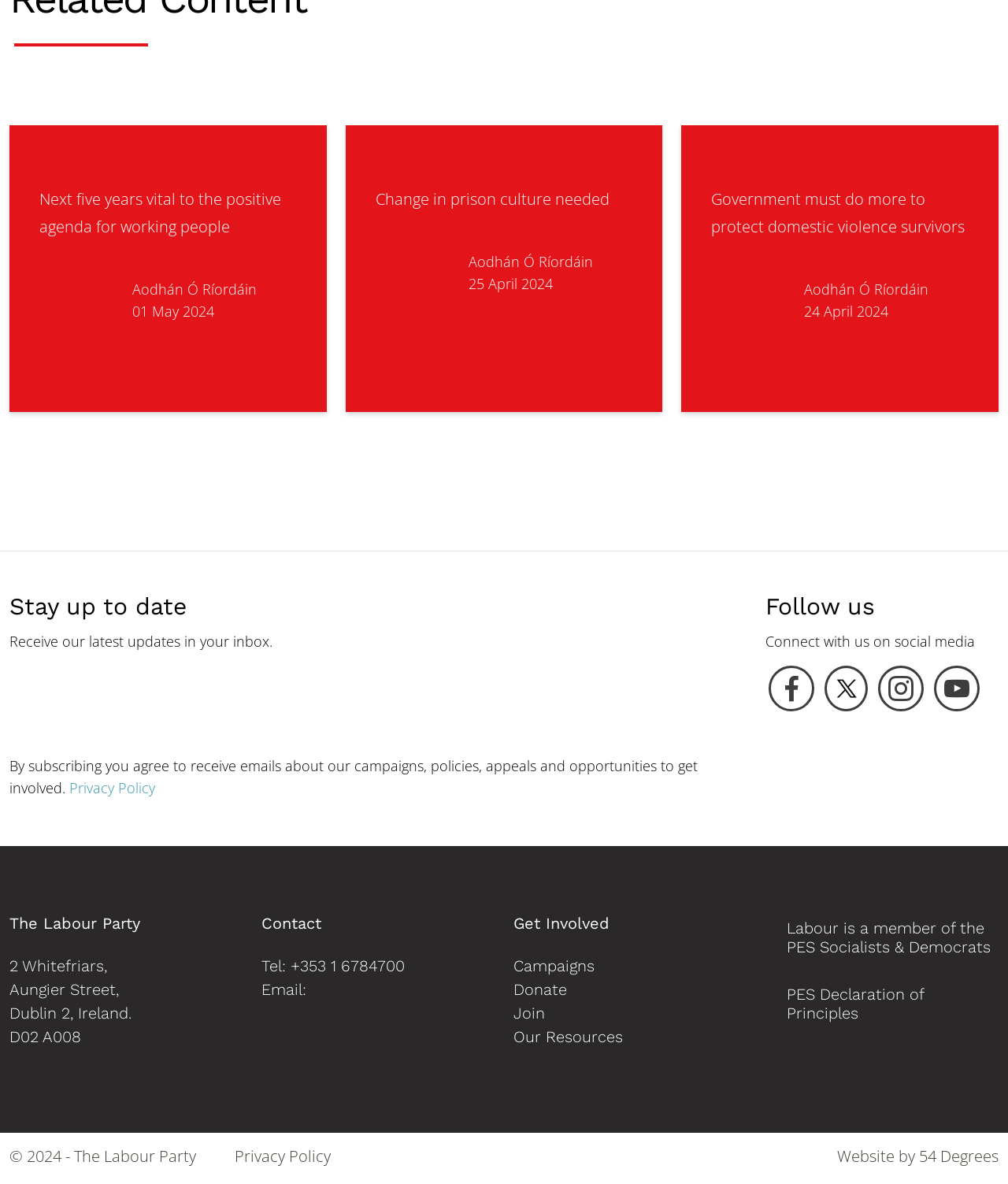Please identify the bounding box coordinates of the area that needs to be clicked to follow this instruction: "Click on the 'downloads' link".

None